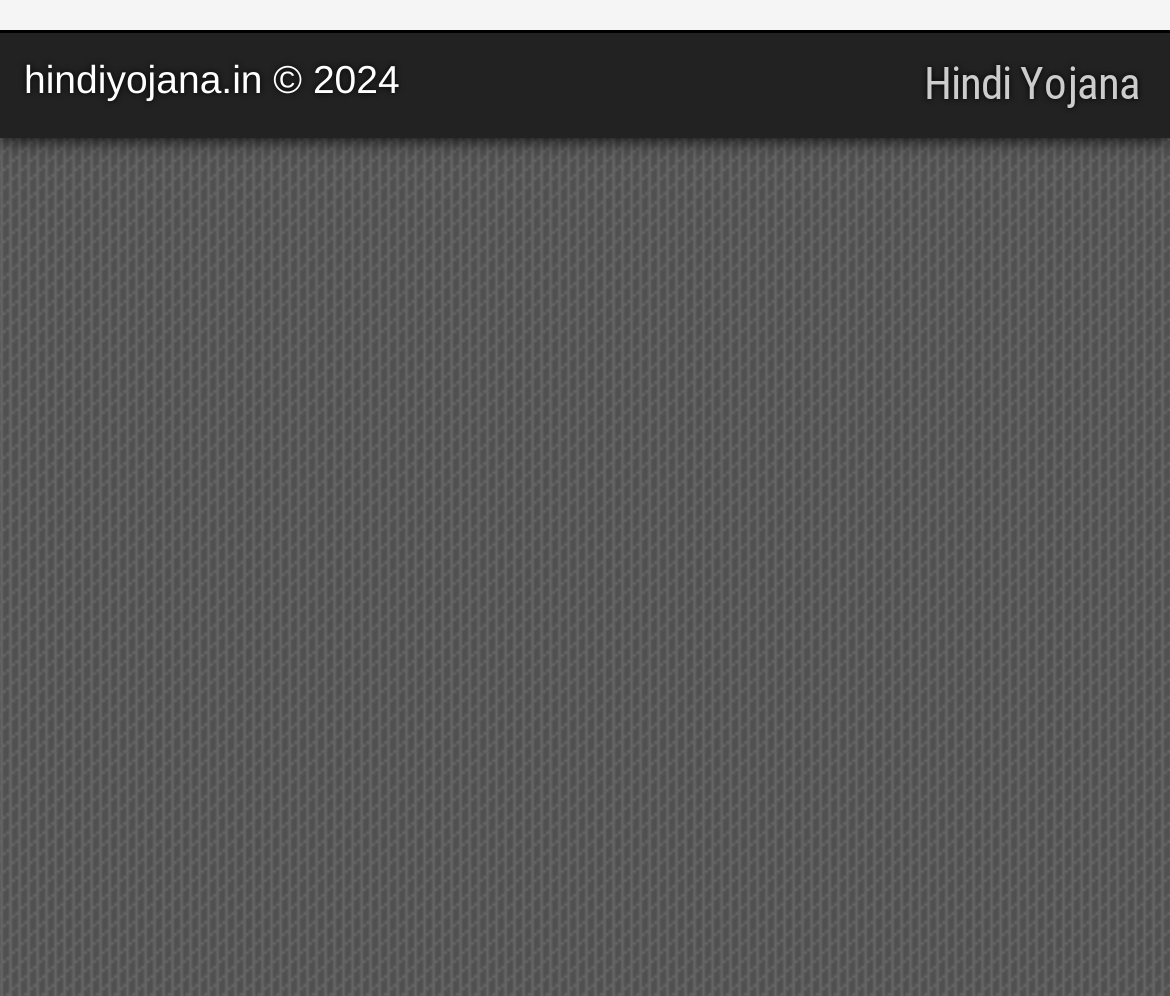Given the webpage screenshot, identify the bounding box of the UI element that matches this description: "Hindi Yojana".

[0.79, 0.058, 0.974, 0.113]